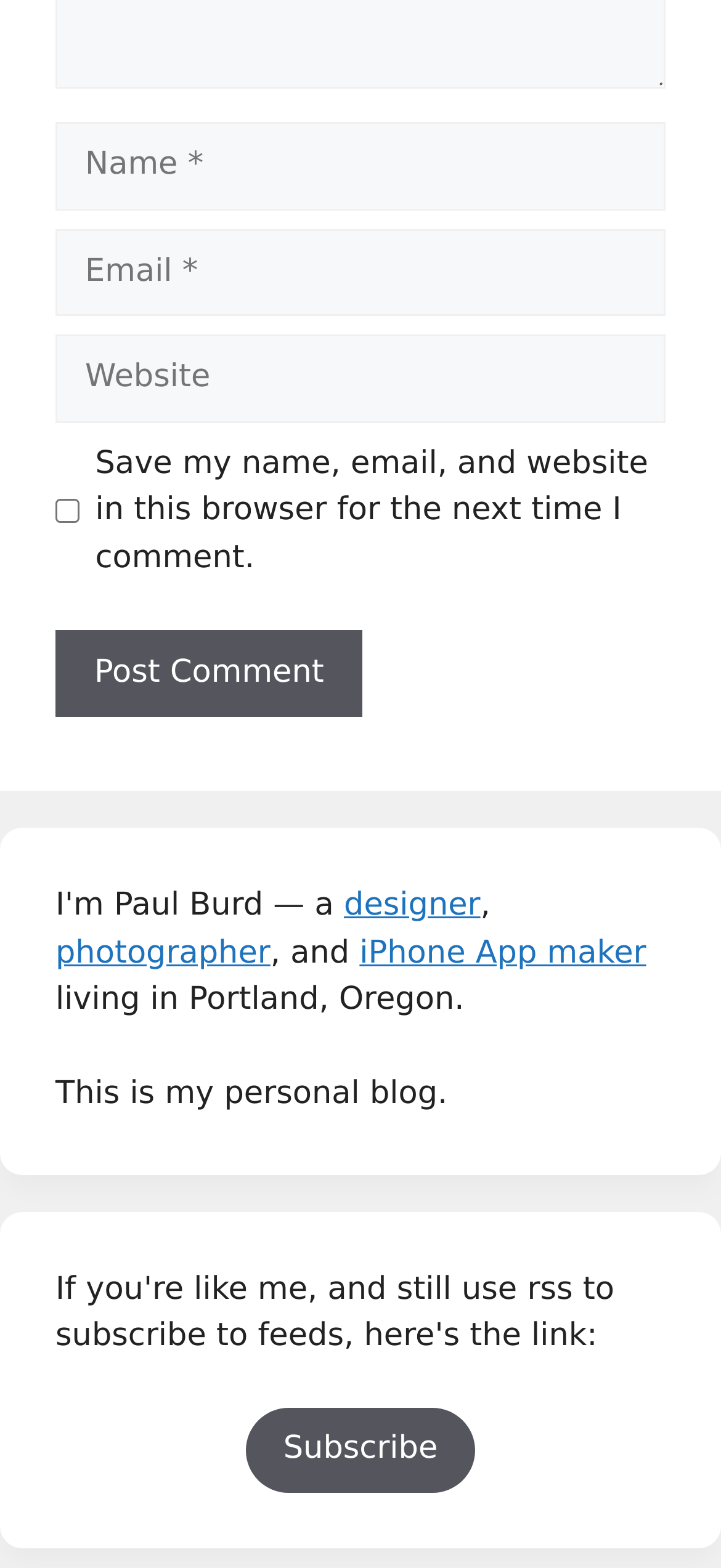Find and provide the bounding box coordinates for the UI element described with: "Follow".

None